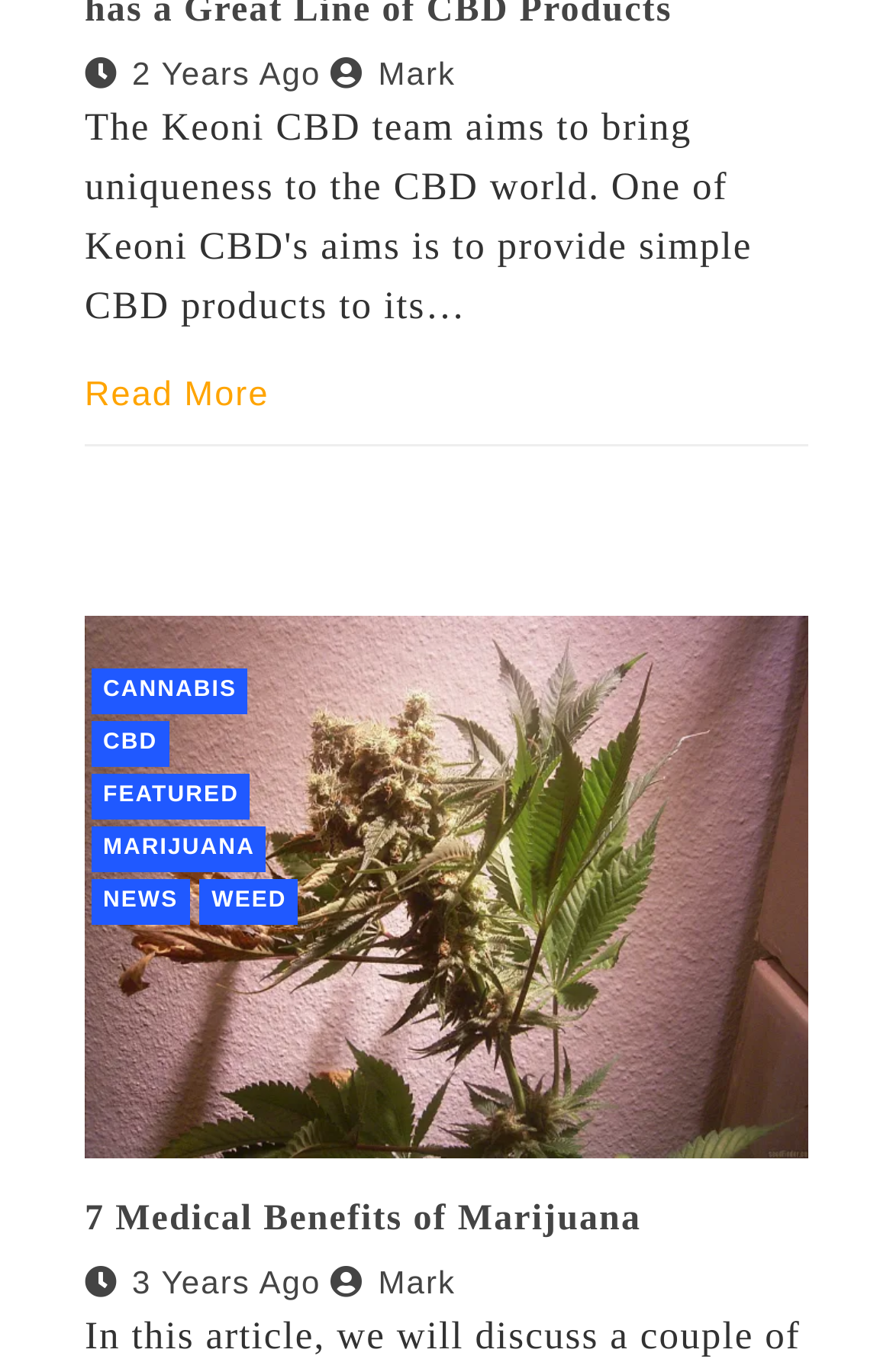What is the symbol next to the 'Mark' link?
Look at the image and answer the question with a single word or phrase.

